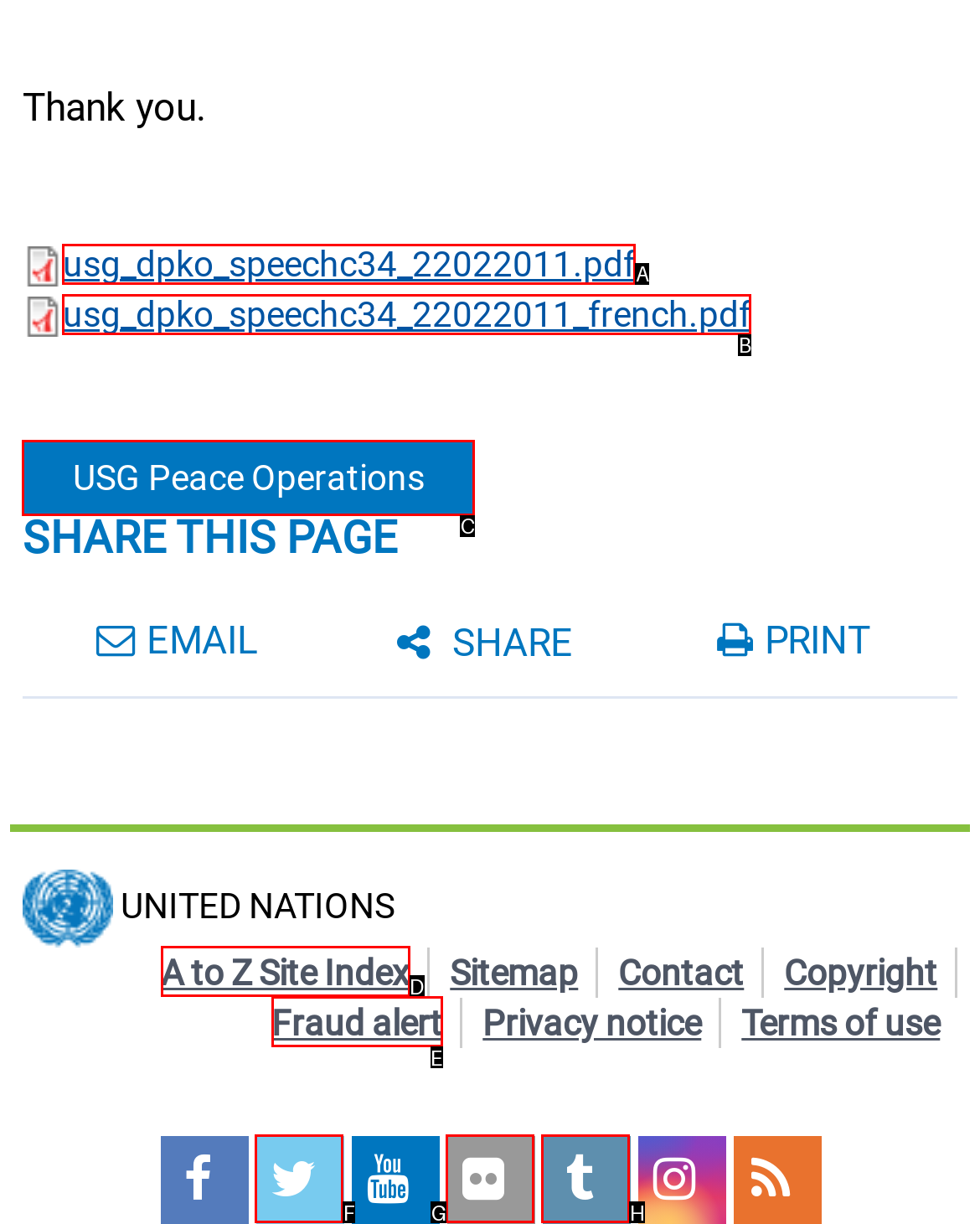From the choices given, find the HTML element that matches this description: A to Z Site Index. Answer with the letter of the selected option directly.

D